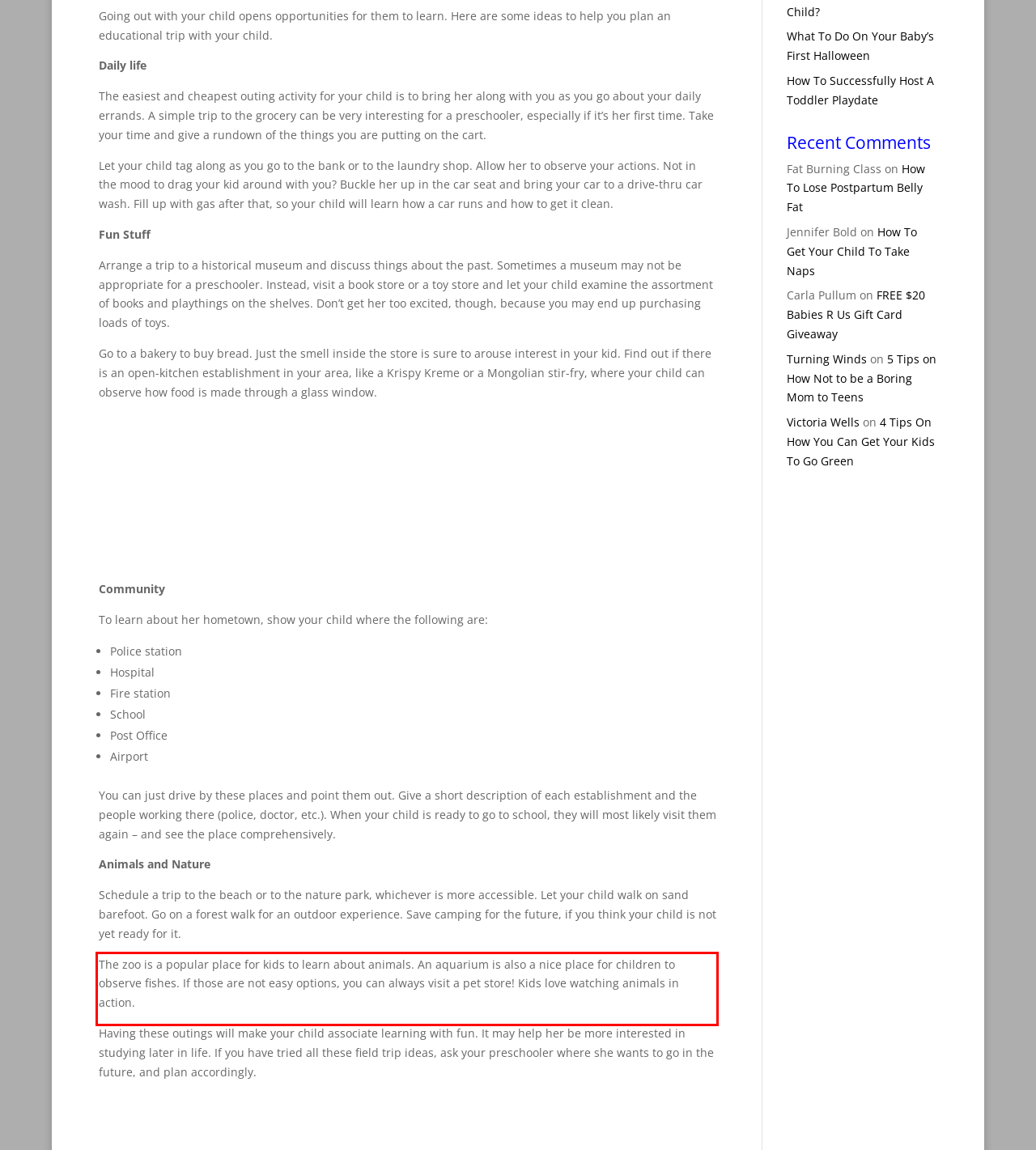Analyze the screenshot of the webpage that features a red bounding box and recognize the text content enclosed within this red bounding box.

The zoo is a popular place for kids to learn about animals. An aquarium is also a nice place for children to observe fishes. If those are not easy options, you can always visit a pet store! Kids love watching animals in action.